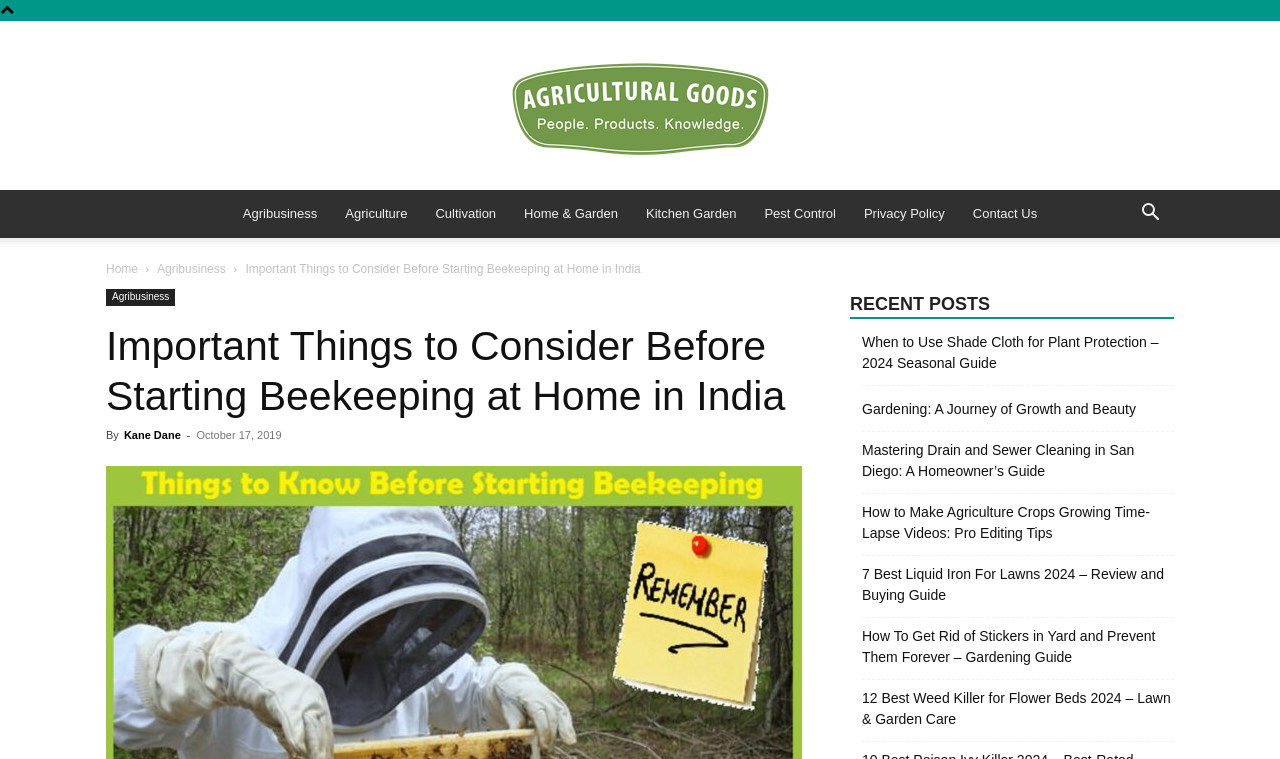What is the author of the article?
Answer the question with a single word or phrase derived from the image.

Kane Dane